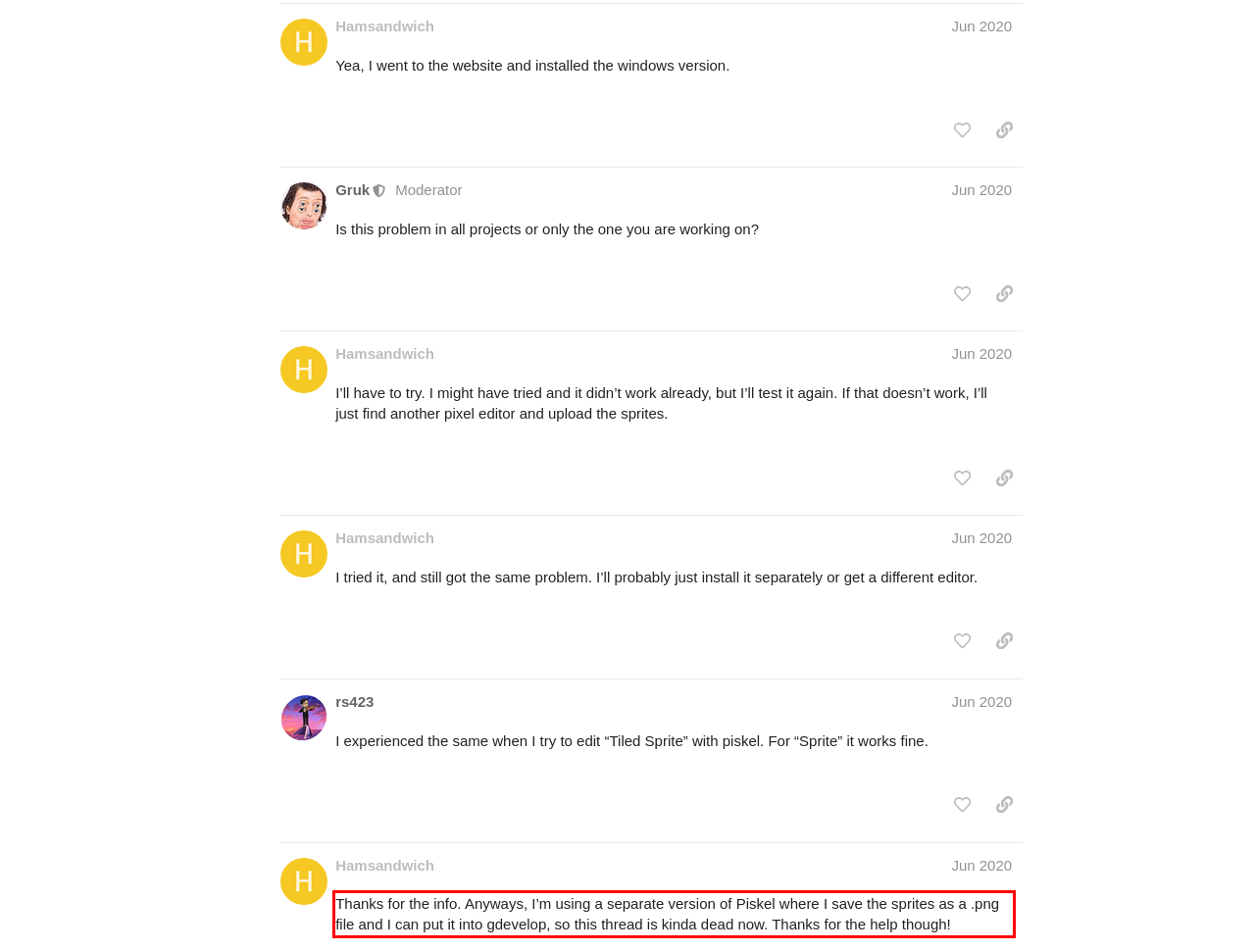By examining the provided screenshot of a webpage, recognize the text within the red bounding box and generate its text content.

Thanks for the info. Anyways, I’m using a separate version of Piskel where I save the sprites as a .png file and I can put it into gdevelop, so this thread is kinda dead now. Thanks for the help though!